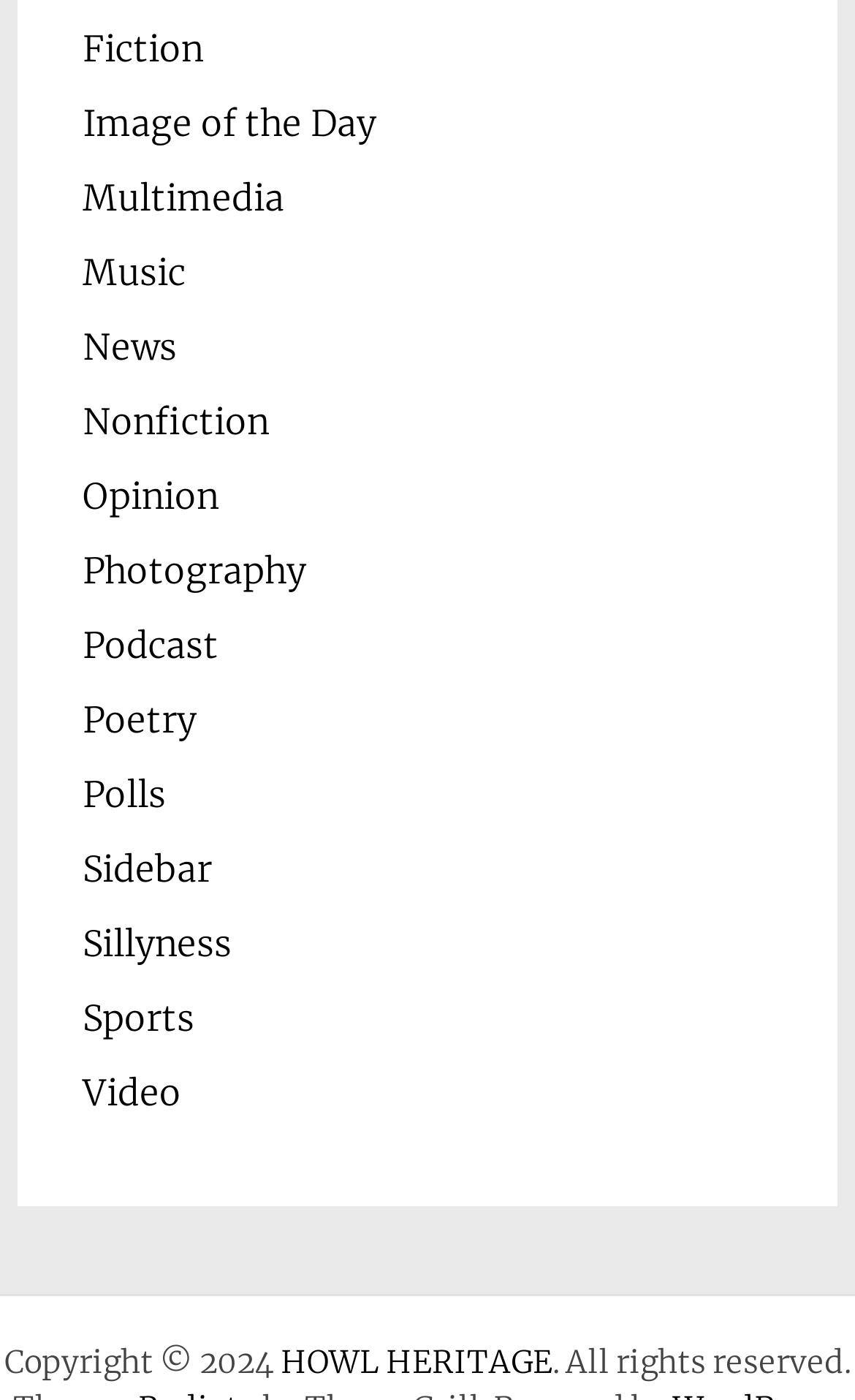Show the bounding box coordinates for the HTML element described as: "Sports".

[0.097, 0.711, 0.228, 0.742]